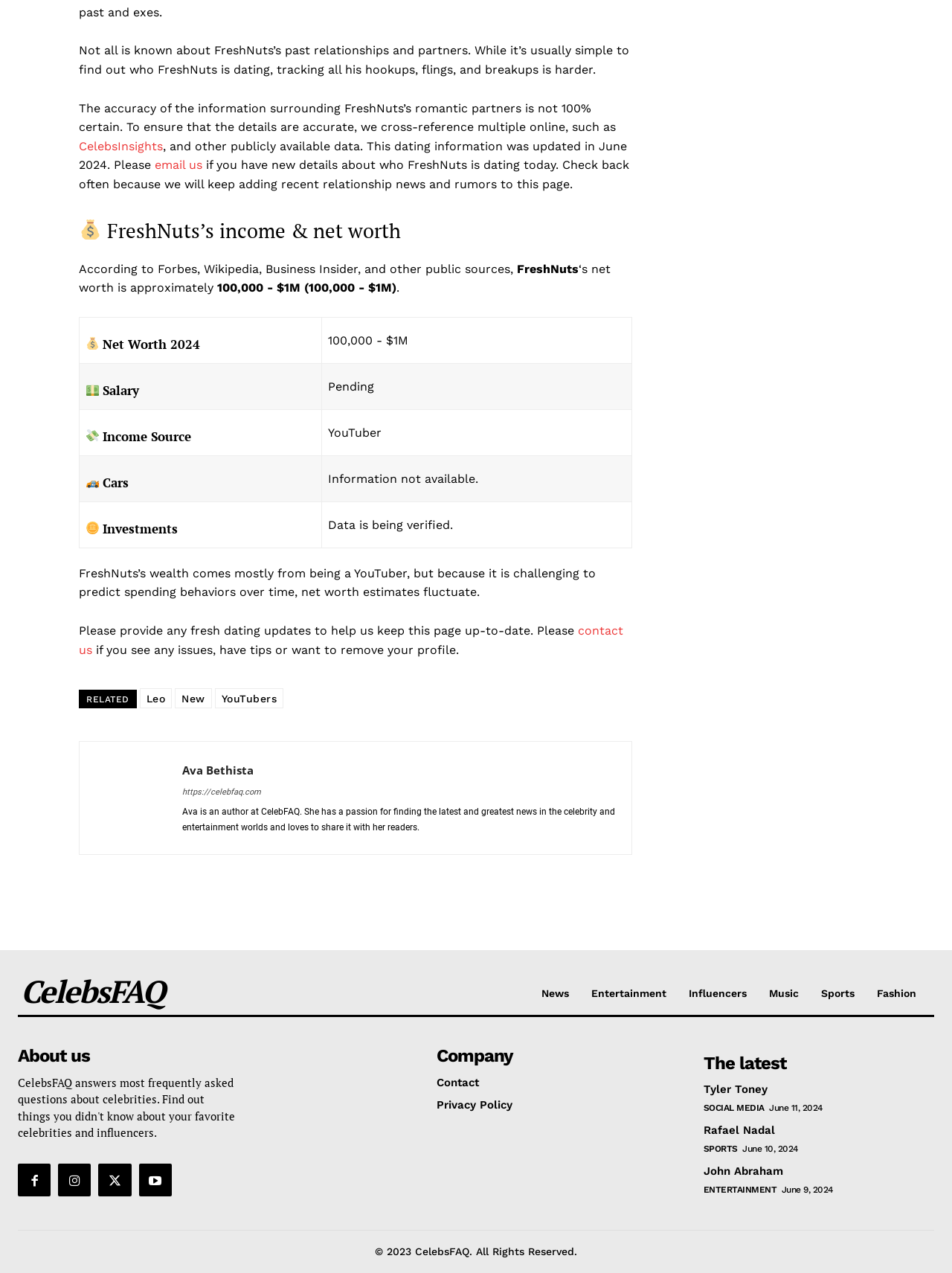Determine the bounding box coordinates for the area you should click to complete the following instruction: "Click on the link to CelebsFAQ".

[0.022, 0.764, 0.241, 0.793]